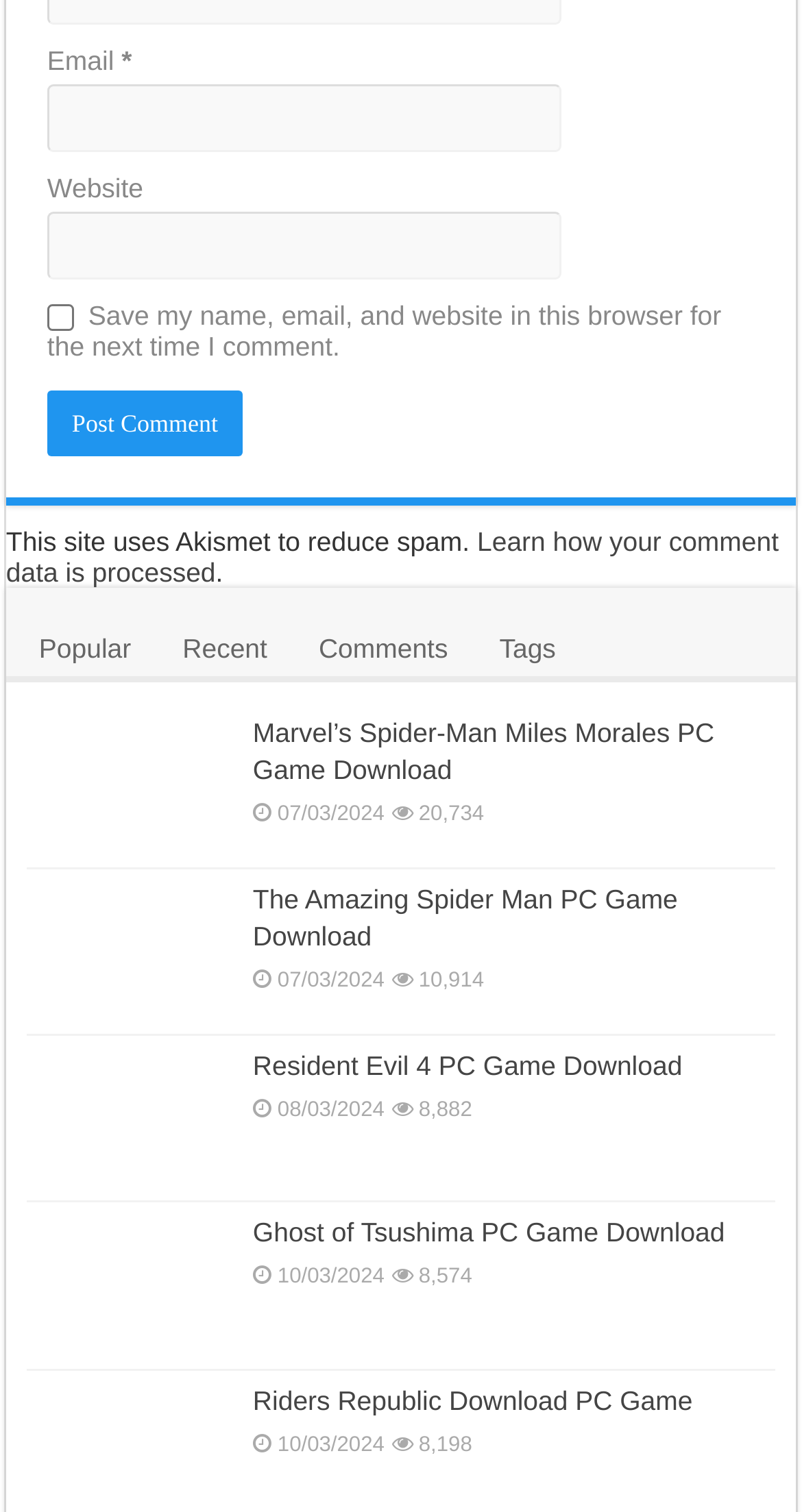What is the function of the 'Post Comment' button?
Using the visual information, reply with a single word or short phrase.

Submit a comment